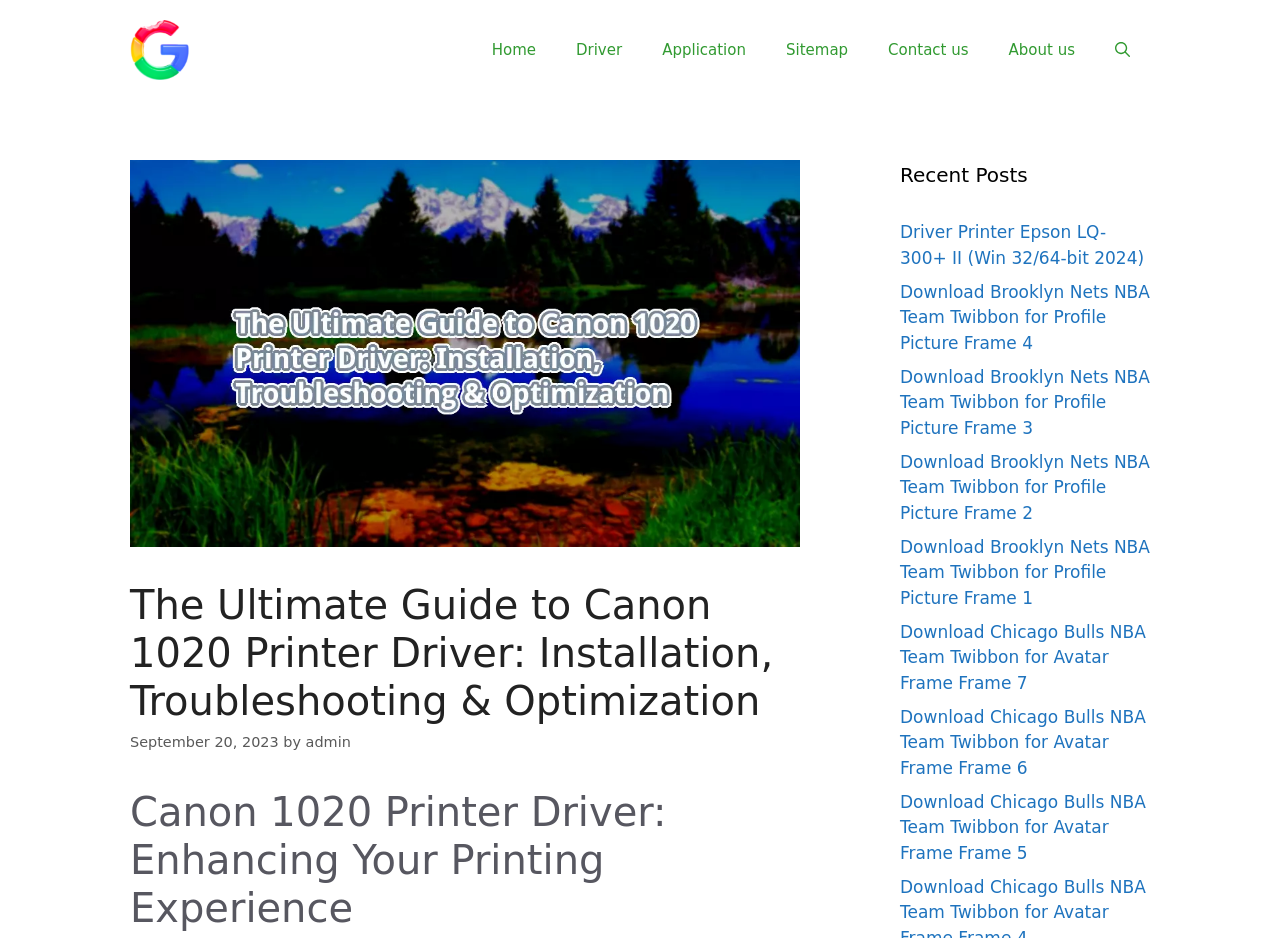What is the topic of the article?
Based on the image, answer the question with a single word or brief phrase.

Canon 1020 Printer Driver